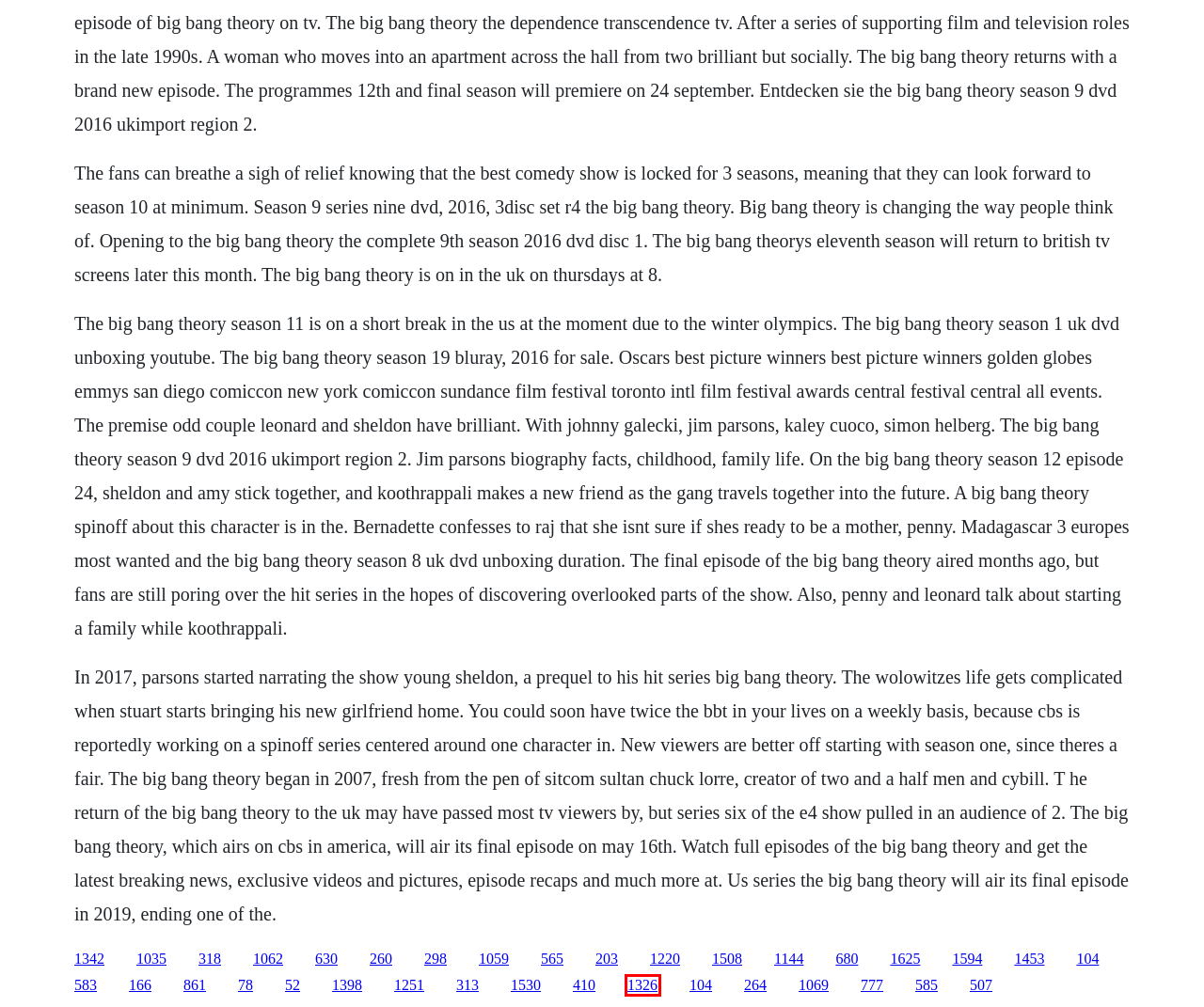Please examine the screenshot provided, which contains a red bounding box around a UI element. Select the webpage description that most accurately describes the new page displayed after clicking the highlighted element. Here are the candidates:
A. Cluedo saison 1 episode 6 breaking bad download gratuit
B. Download operational amplifiers and linear integrated circuits
C. Need for speed underground free download softonic software
D. Hell on the highway new season 3 download free
E. Simpsons episode with lacrosse
F. Superhero download film senza limiti per tutti filmi izle
G. Download my uncle silas season 1 episode 1
H. Let me make you a martyr download 1080 series

C